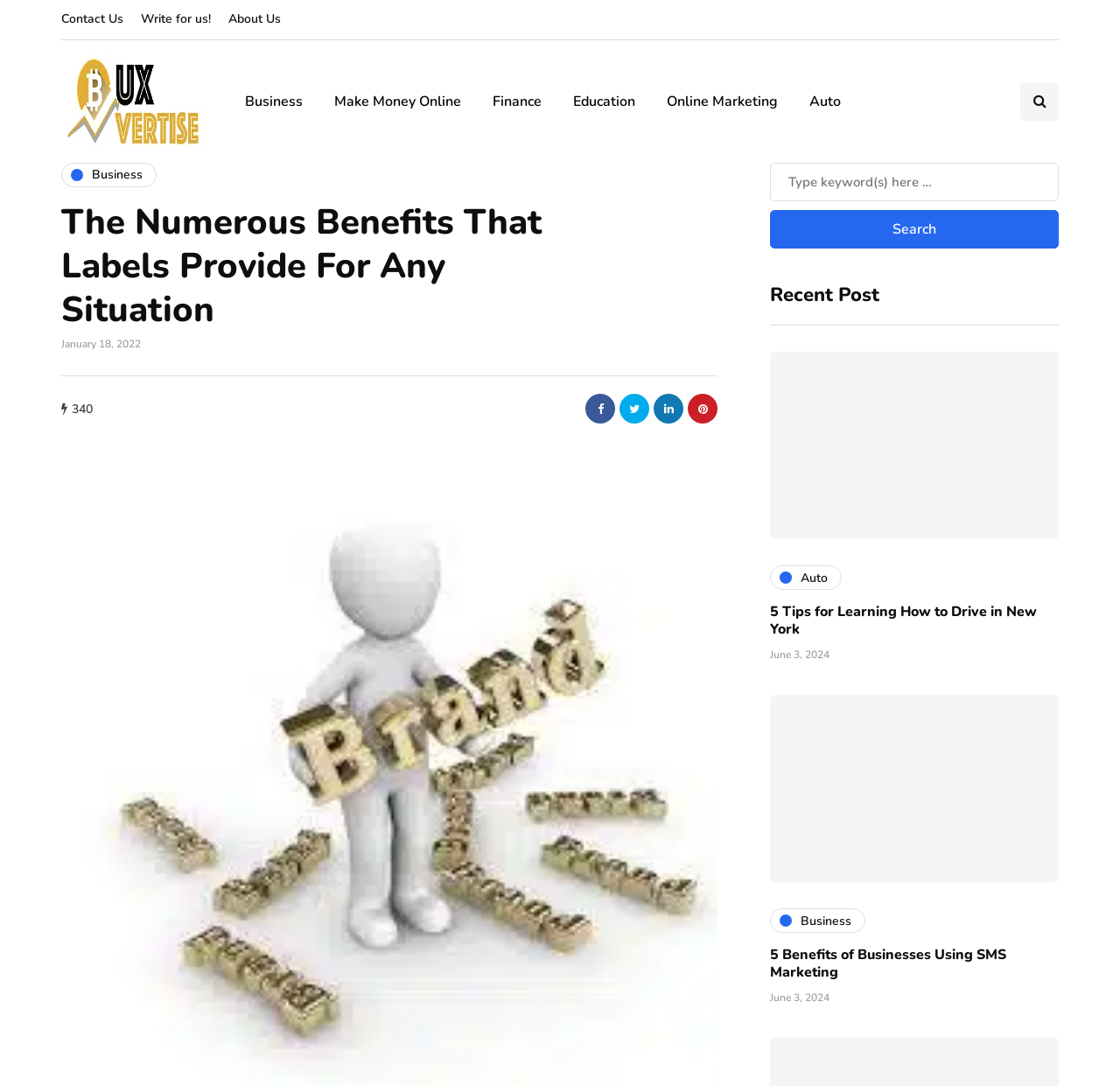Identify the bounding box coordinates for the region to click in order to carry out this instruction: "Read about 5 Tips for Learning How to Drive in New York". Provide the coordinates using four float numbers between 0 and 1, formatted as [left, top, right, bottom].

[0.688, 0.554, 0.926, 0.588]